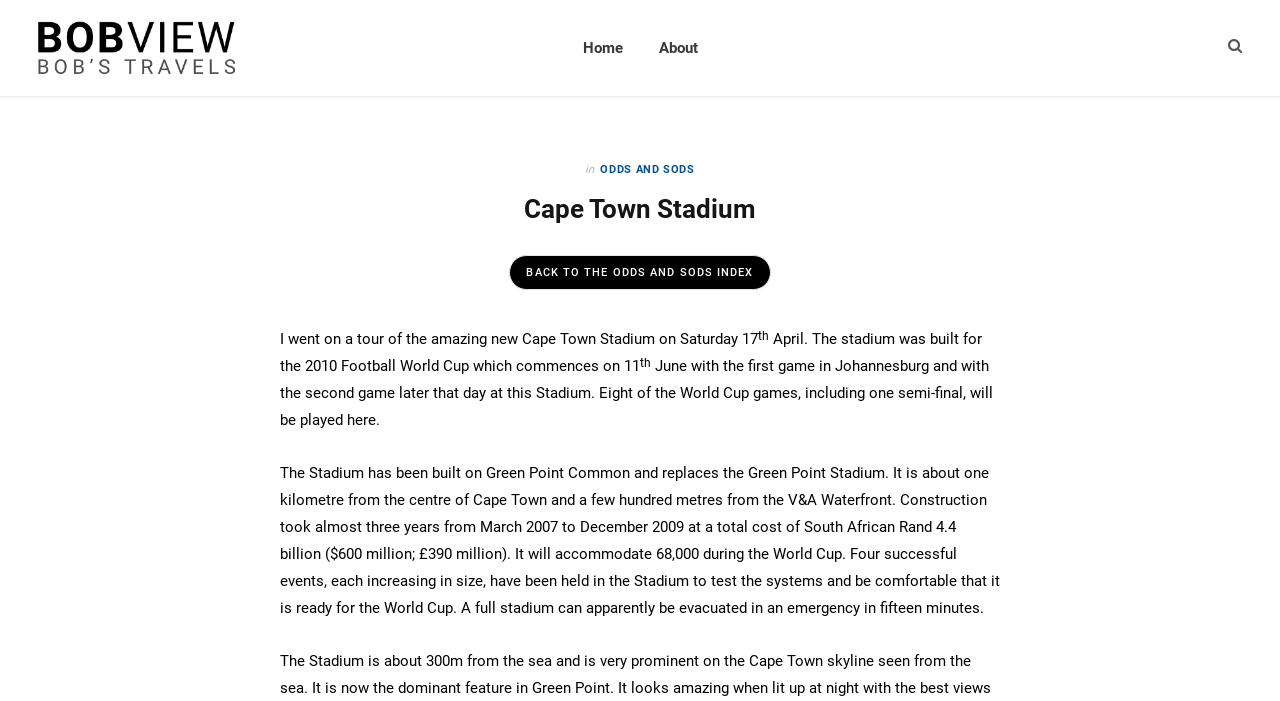Describe all the key features and sections of the webpage thoroughly.

The webpage is about Cape Town Stadium, with a focus on the author's personal experience visiting the stadium. At the top left, there is a logo and a link to "BobView.com | Bob's Travels". Below this, there is a navigation menu with links to "Home" and "About". 

To the right of the navigation menu, there is a header section with a link to "ODDS AND SODS" and a heading that reads "Cape Town Stadium". Below this, there is a link to "BACK TO THE ODDS AND SODS INDEX". 

Further down, there is a section with social media links, including Facebook, Twitter, LinkedIn, and Email, represented by their respective icons. 

The main content of the webpage is a passage of text that describes the author's tour of the Cape Town Stadium. The text is divided into four paragraphs, which provide information about the stadium's construction, its location, and its capacity. The passage also mentions the World Cup games that will be held at the stadium.